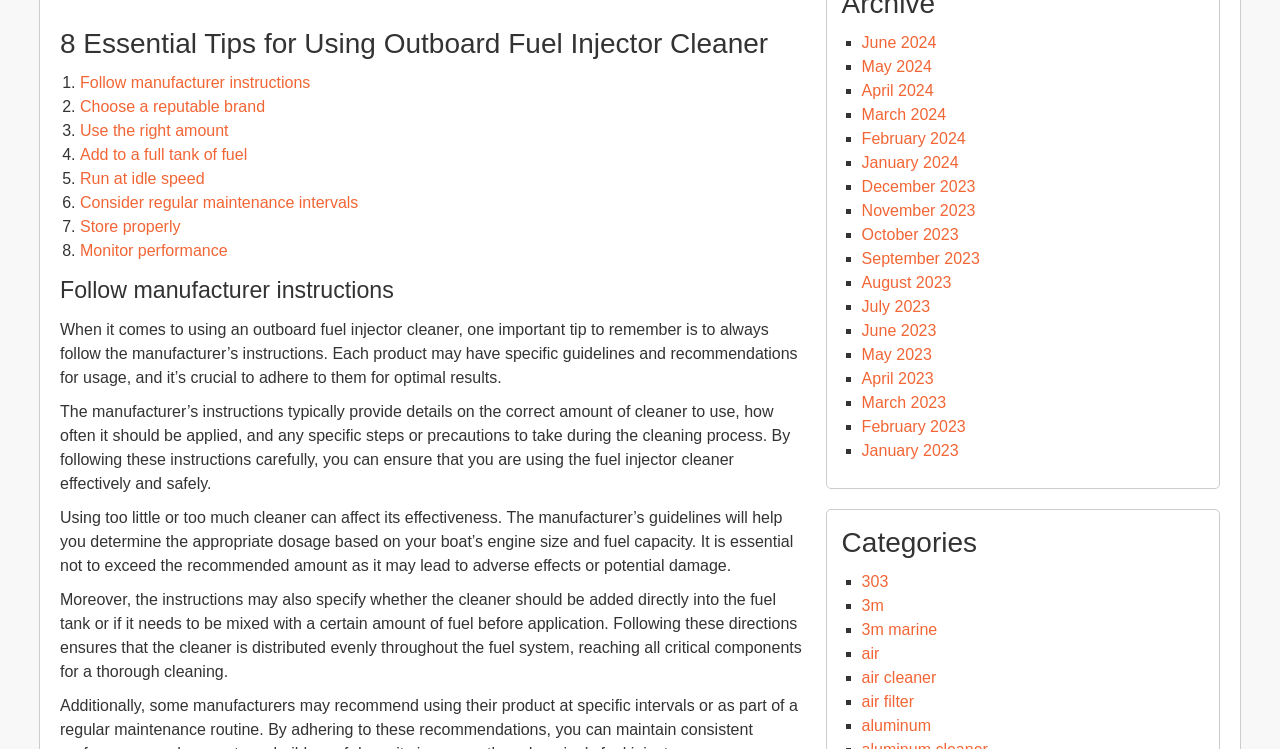What is the category of the article '303'?
Please look at the screenshot and answer using one word or phrase.

Unclear